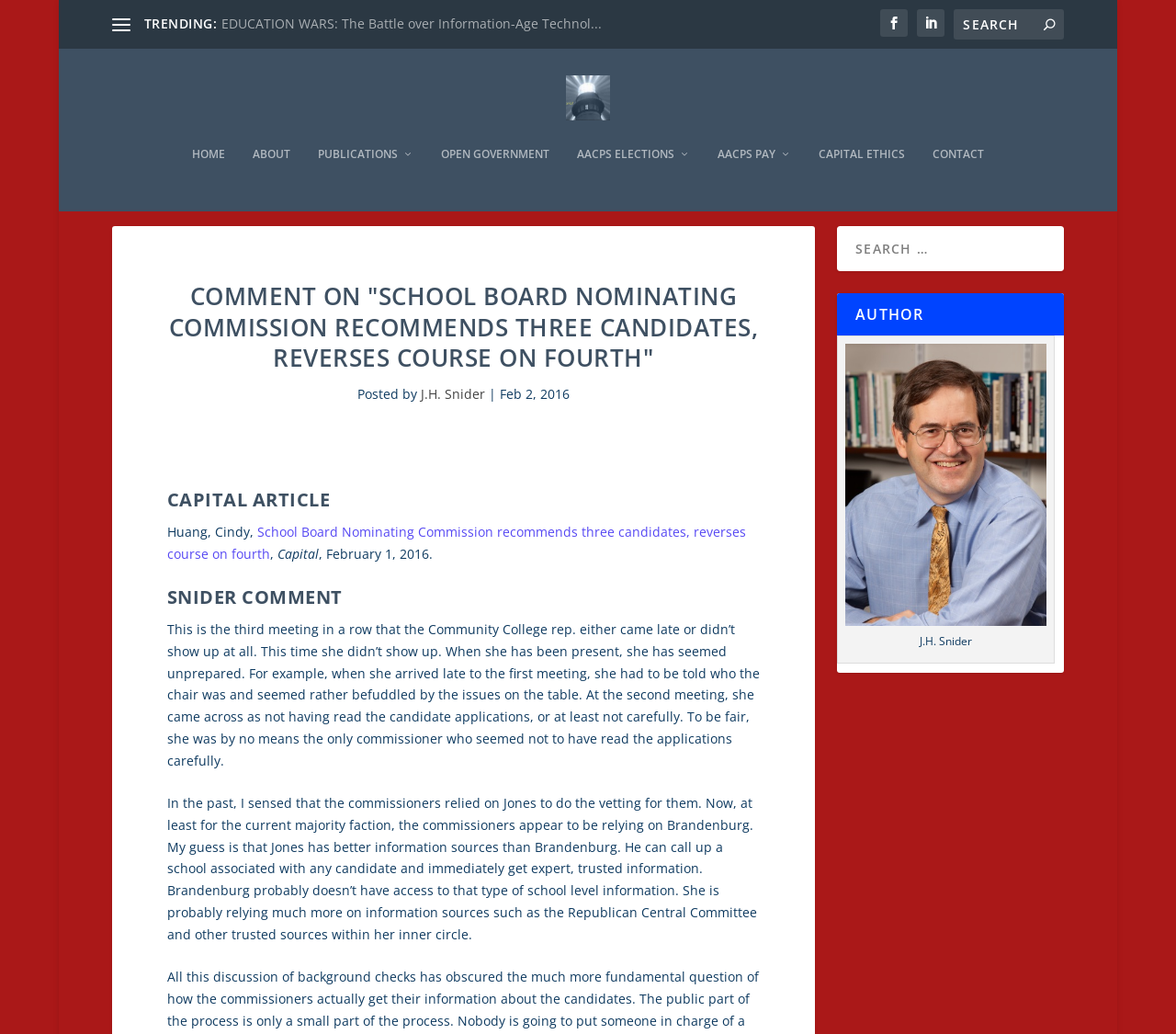From the details in the image, provide a thorough response to the question: What is the name of the website?

I found the name of the website by looking at the link element with the text 'eLighthouse.info' which is the name of the website.